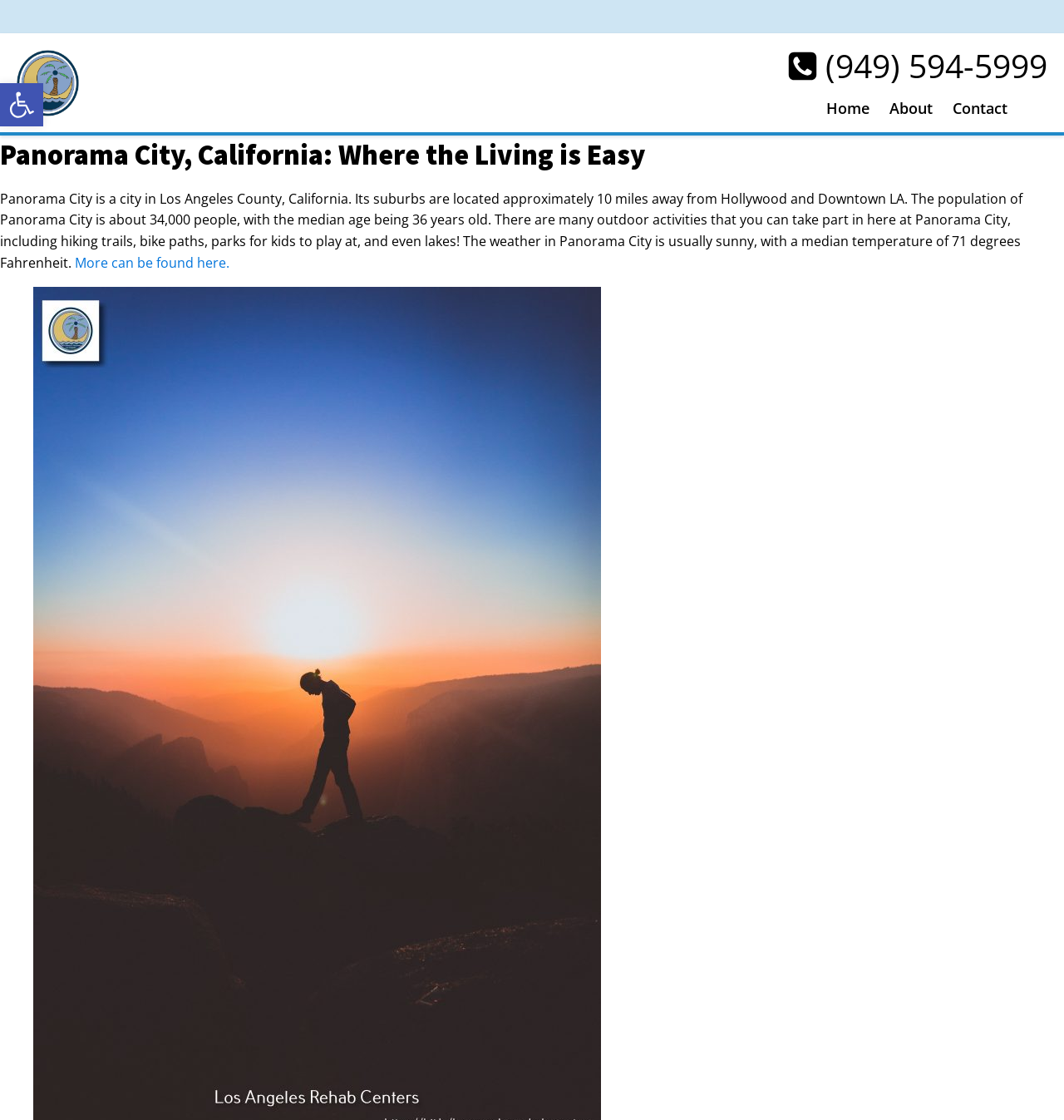What activities can be done in Panorama City?
Provide a detailed and extensive answer to the question.

The webpage mentions that there are many outdoor activities that can be done in Panorama City, including hiking trails, bike paths, parks for kids to play at, and even lakes, providing a range of recreational options.